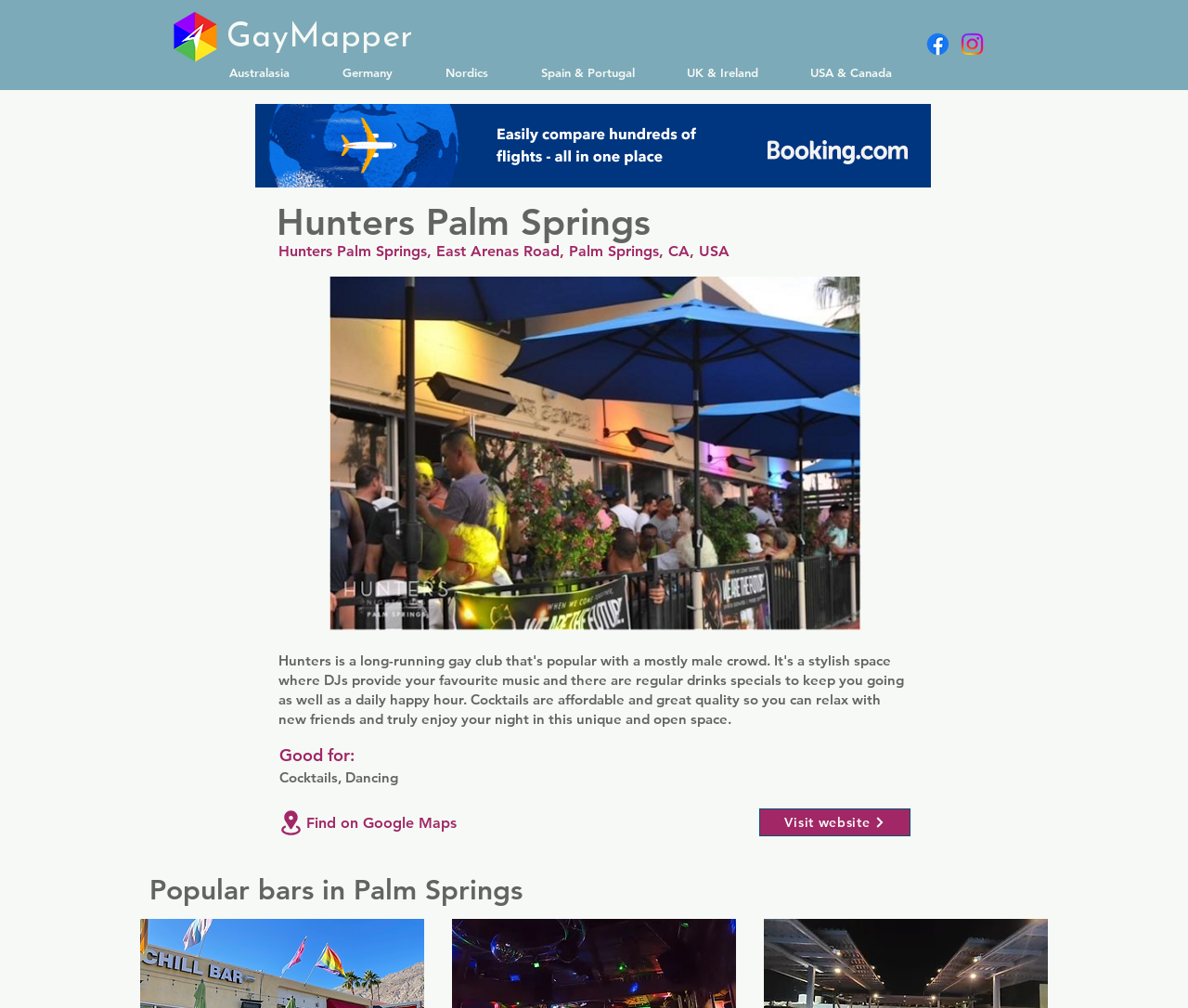Give a detailed account of the webpage, highlighting key information.

This webpage is about Hunters, a gay club in Palm Springs, California. At the top left corner, there is a logo of GayMapper, a navigation link to the website's homepage. Next to it, there is a navigation menu with links to different regions, including Australasia, Germany, Nordics, Spain & Portugal, UK & Ireland, and USA & Canada.

Below the navigation menu, there is a banner ad taking up a significant portion of the page. Above the ad, there is a heading that reads "Hunters Palm Springs" and an image of the club's logo. To the right of the logo, there is a brief description of the club, including its address and a list of activities, such as cocktails and dancing.

Underneath the description, there are two links: "Find on Google Maps" and "Visit website". Further down, there is a section titled "Popular bars in Palm Springs", which suggests that this webpage is part of a larger directory of gay bars and clubs.

At the top right corner, there are social media links to Facebook and Instagram. Overall, the webpage provides essential information about Hunters gay club, including its location, activities, and links to its online presence.